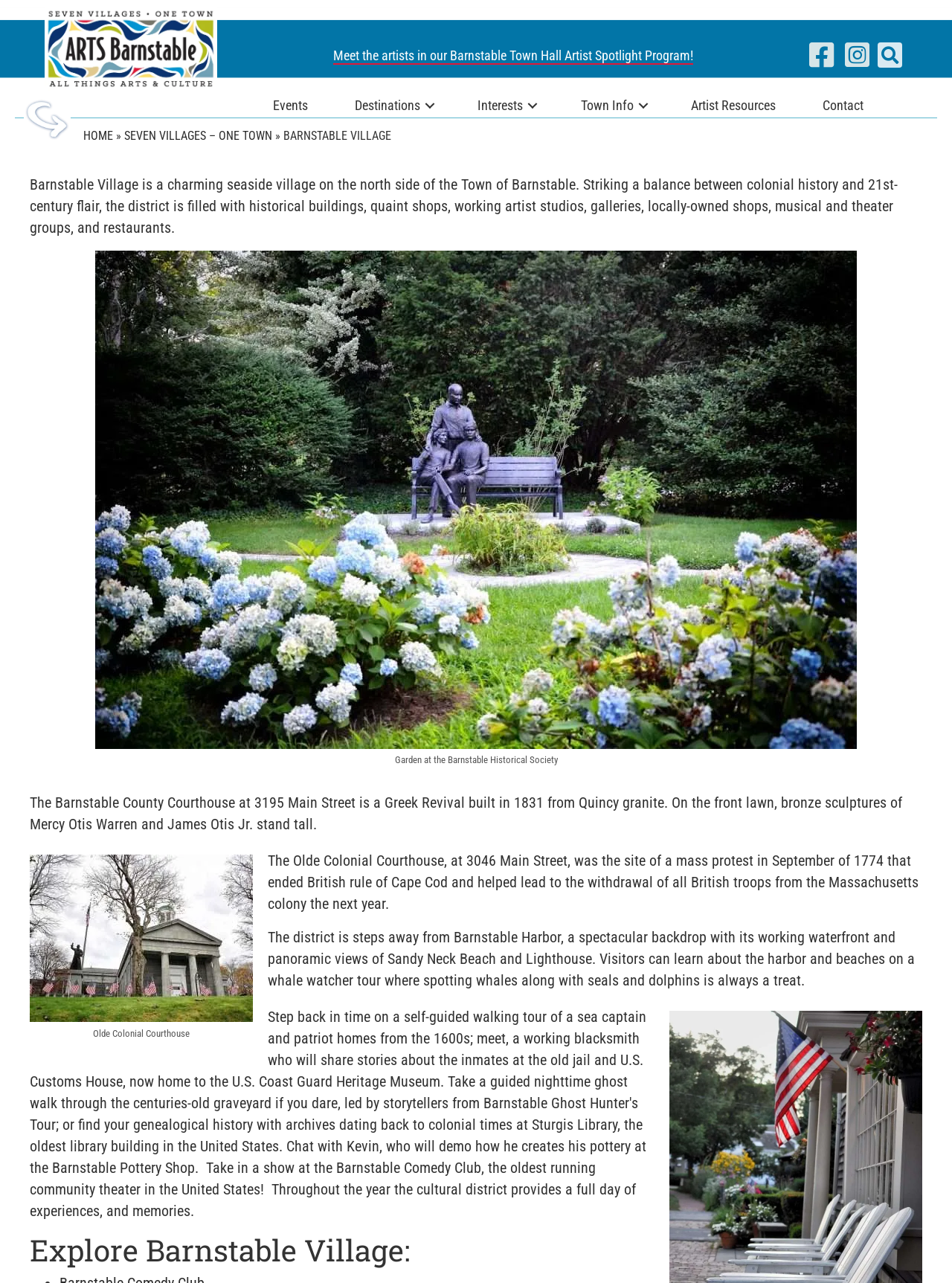Determine the bounding box coordinates of the element that should be clicked to execute the following command: "Learn about Barnstable Village".

[0.298, 0.1, 0.411, 0.111]